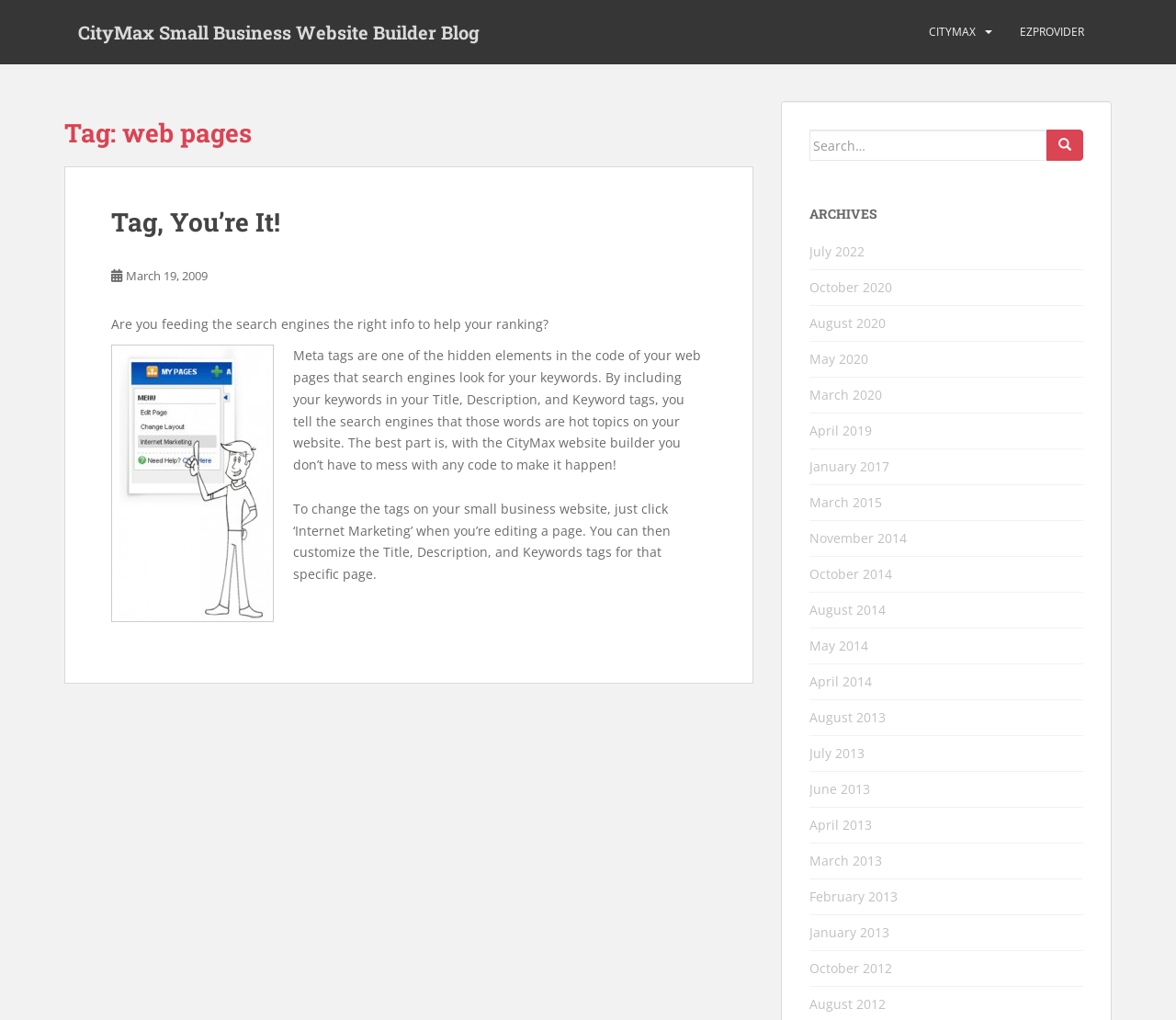Can you provide the bounding box coordinates for the element that should be clicked to implement the instruction: "Click the 'CityMax Small Business Website Builder Blog' link"?

[0.055, 0.009, 0.42, 0.054]